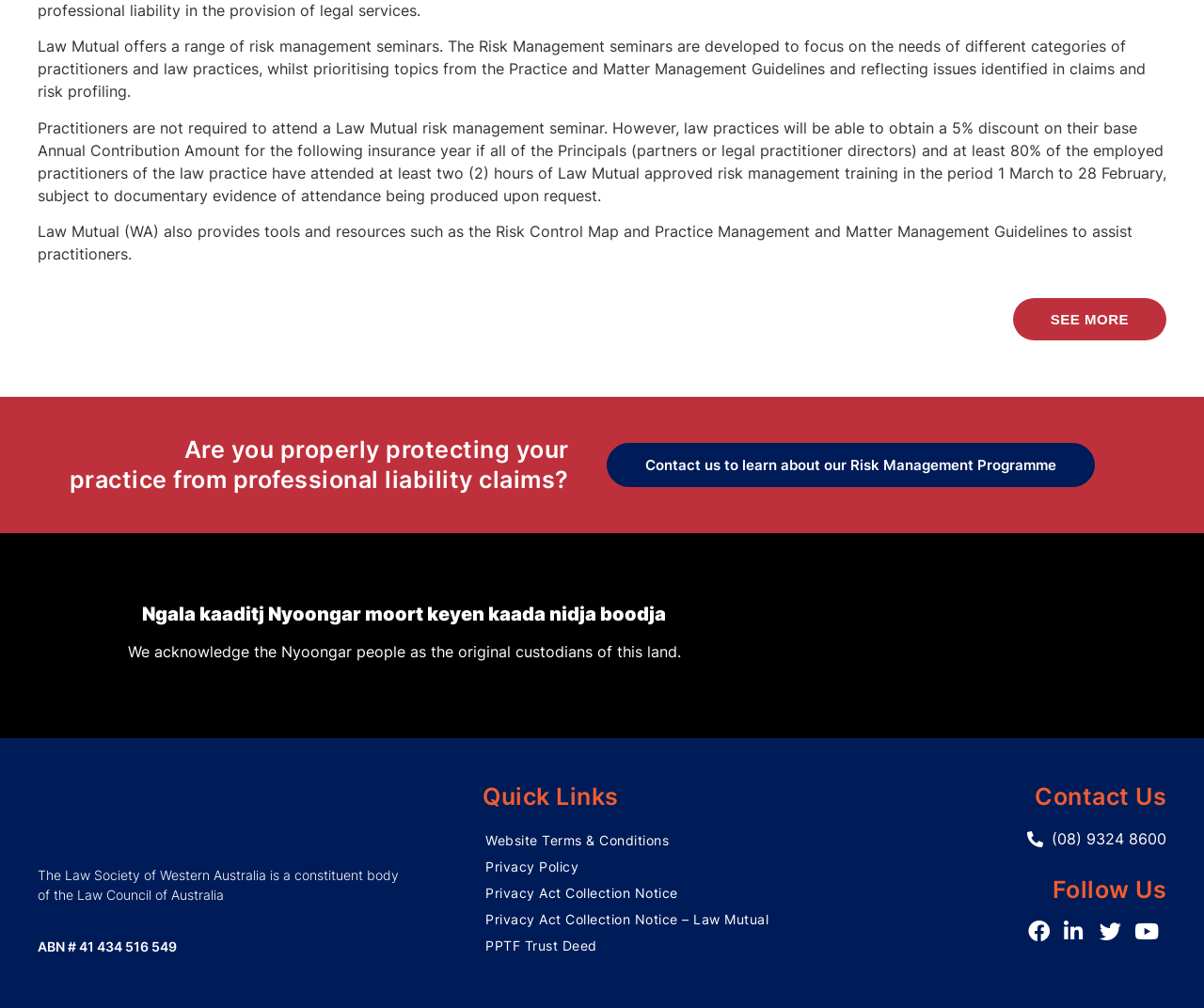Please find the bounding box coordinates of the section that needs to be clicked to achieve this instruction: "View website terms and conditions".

[0.388, 0.821, 0.668, 0.847]